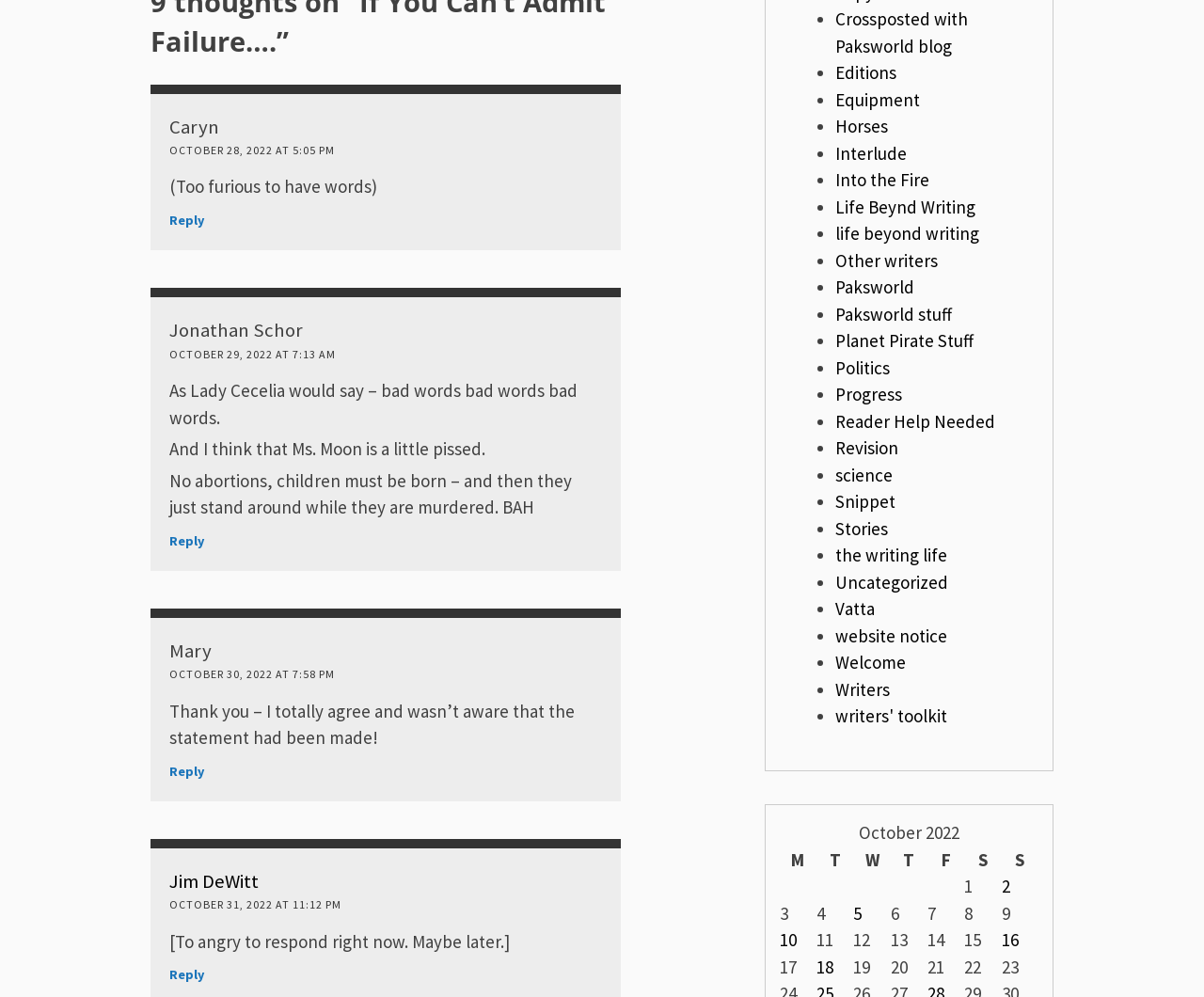What is the tone of the comments on this webpage?
Could you answer the question in a detailed manner, providing as much information as possible?

The tone of the comments on this webpage appears to be angry, as evidenced by phrases such as 'Too furious to have words', 'bad words bad words bad words', and '[To angry to respond right now. Maybe later.]'. These phrases suggest a strong emotional tone in the comments.